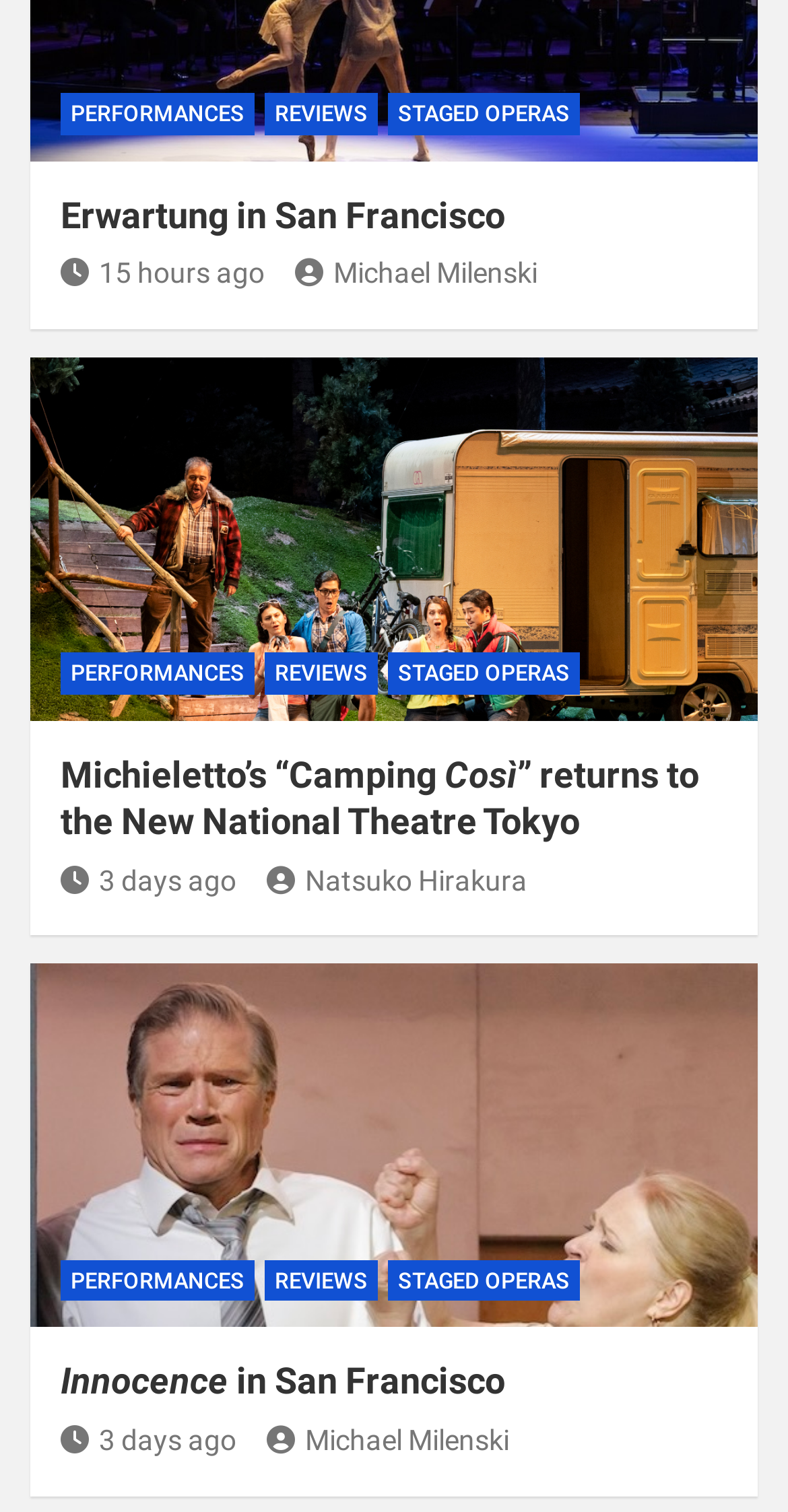Who wrote 'Innocence in San Francisco'?
Refer to the image and provide a thorough answer to the question.

The webpage has a heading 'Innocence in San Francisco' with a link to the same title, and below it, there is a link with the author's name, ' Michael Milenski', indicating that Michael Milenski wrote 'Innocence in San Francisco'.